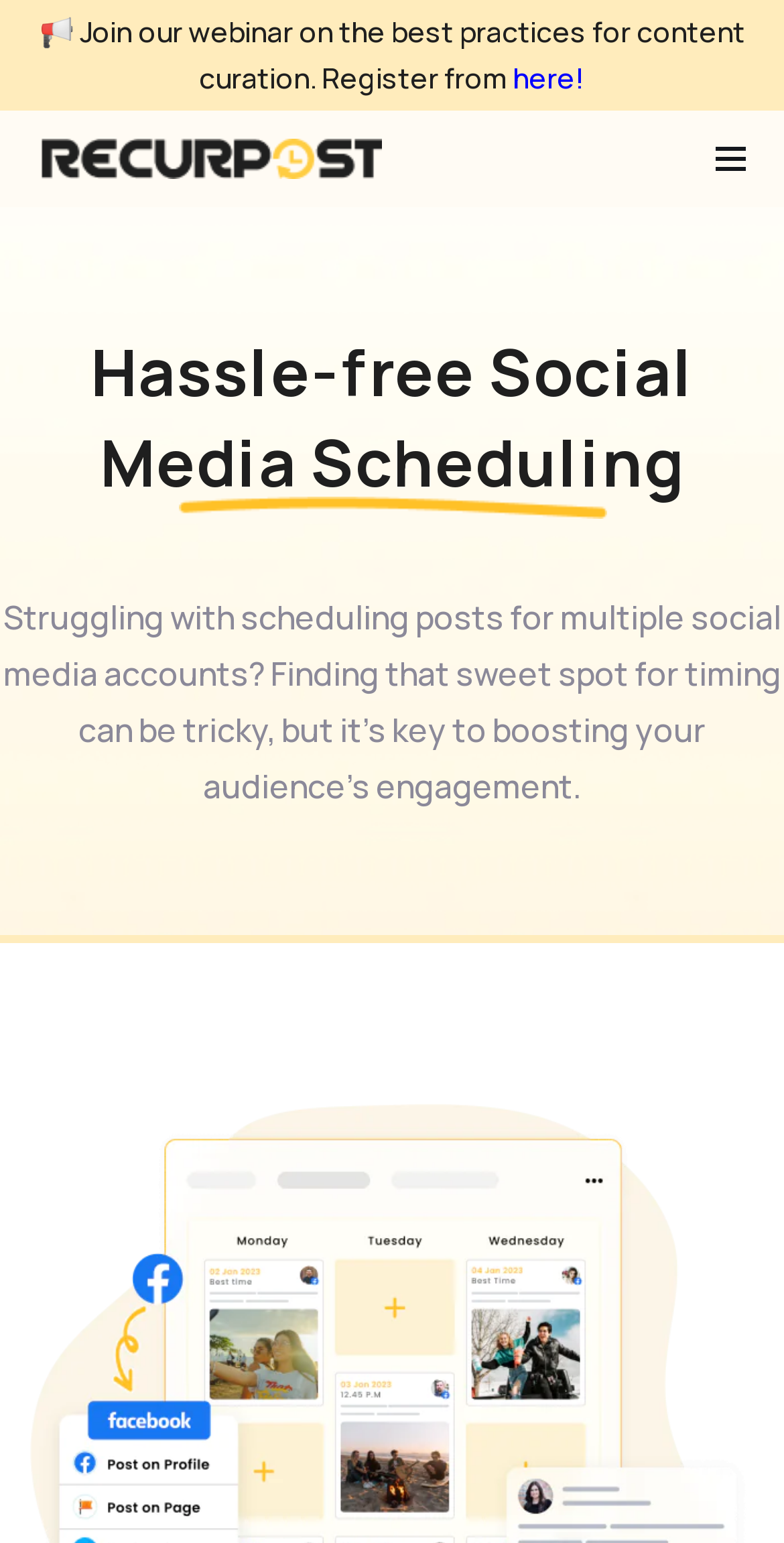Identify and provide the main heading of the webpage.

Hassle-free Social Media Scheduling